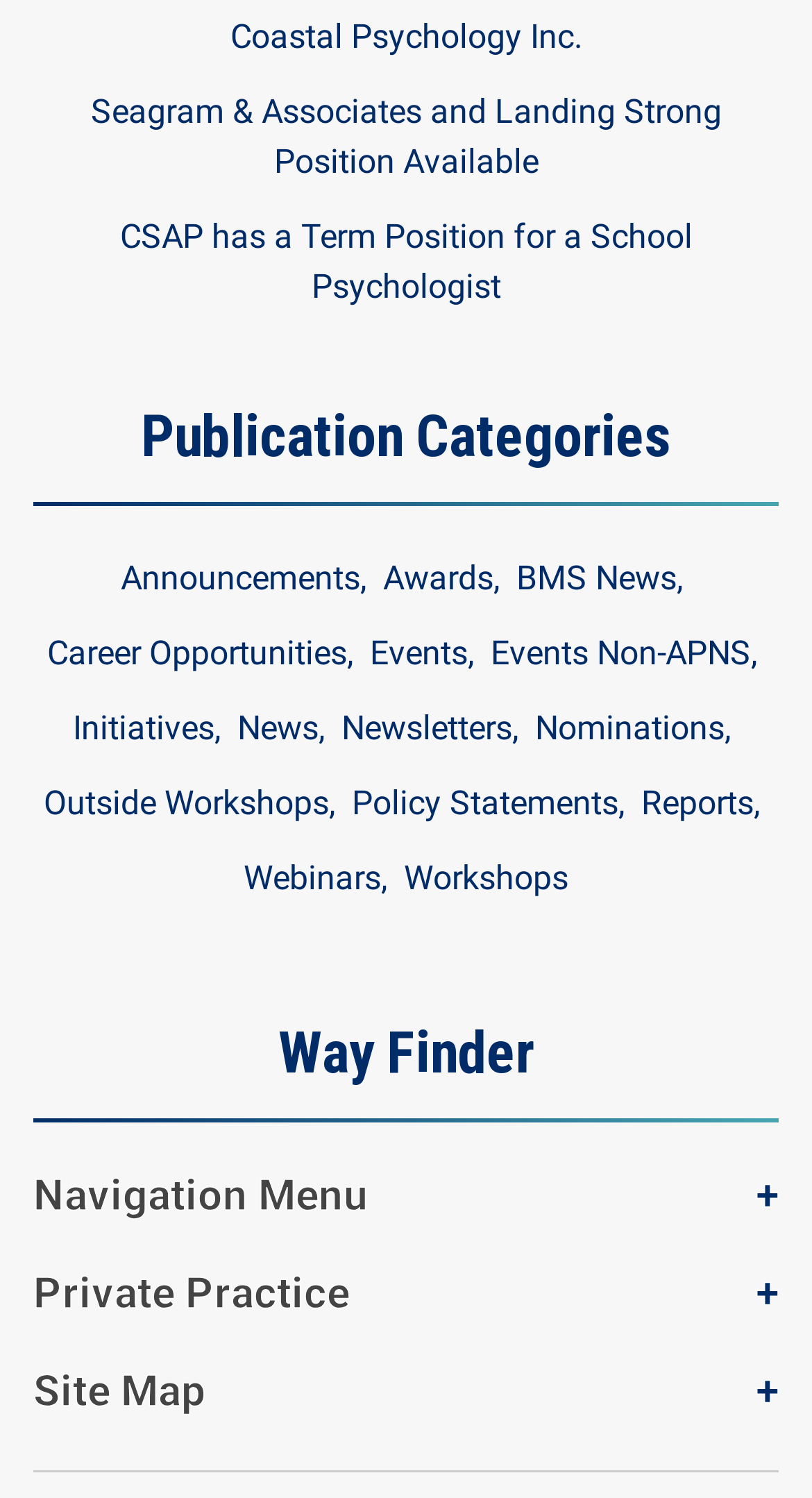Please mark the clickable region by giving the bounding box coordinates needed to complete this instruction: "Open Navigation Menu".

[0.041, 0.782, 0.959, 0.818]